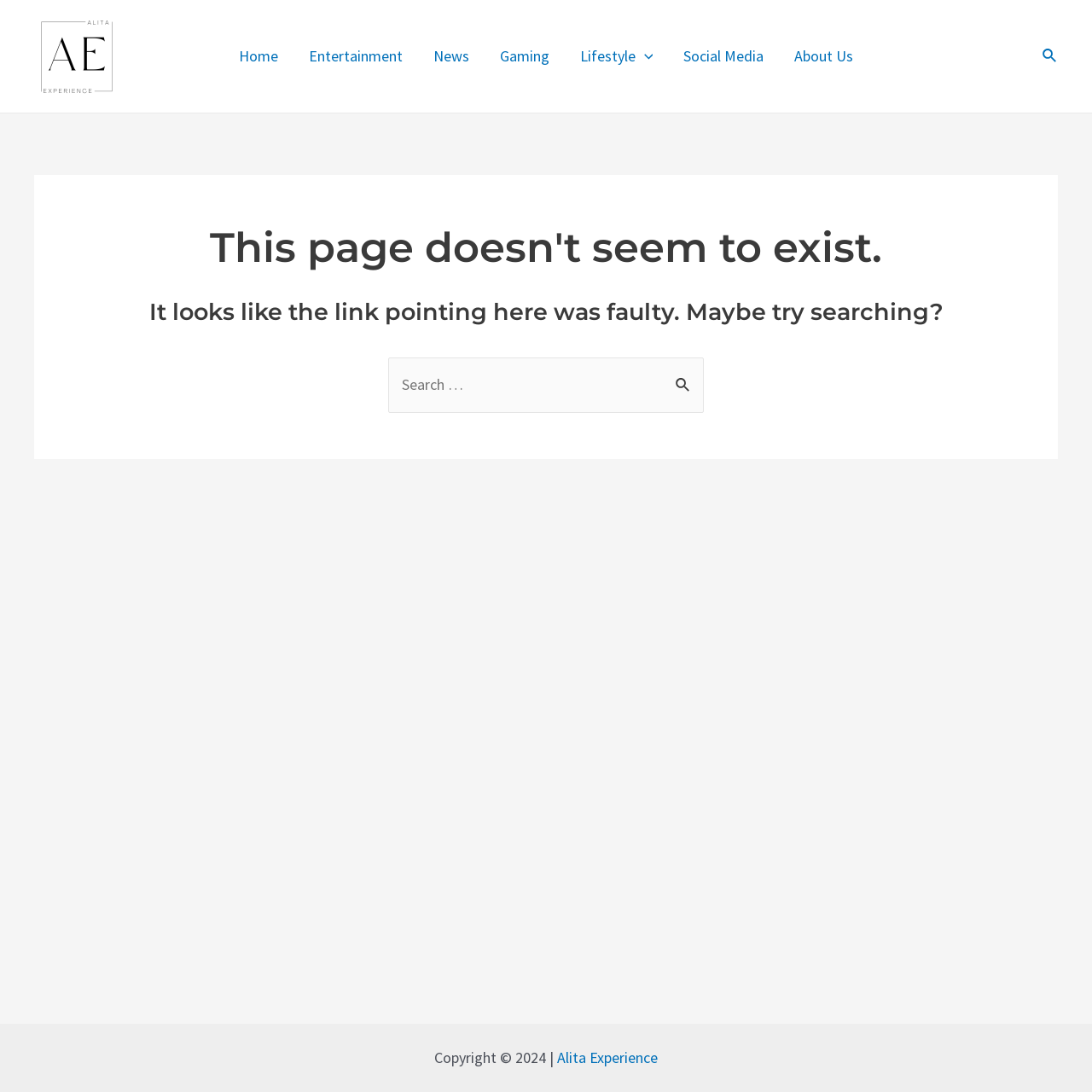Please answer the following question as detailed as possible based on the image: 
What is the error message on the page?

The error message is displayed in a large font at the top of the page, indicating that the page the user is trying to access does not exist. The message also suggests that the link pointing to this page was faulty and recommends searching for the content instead.